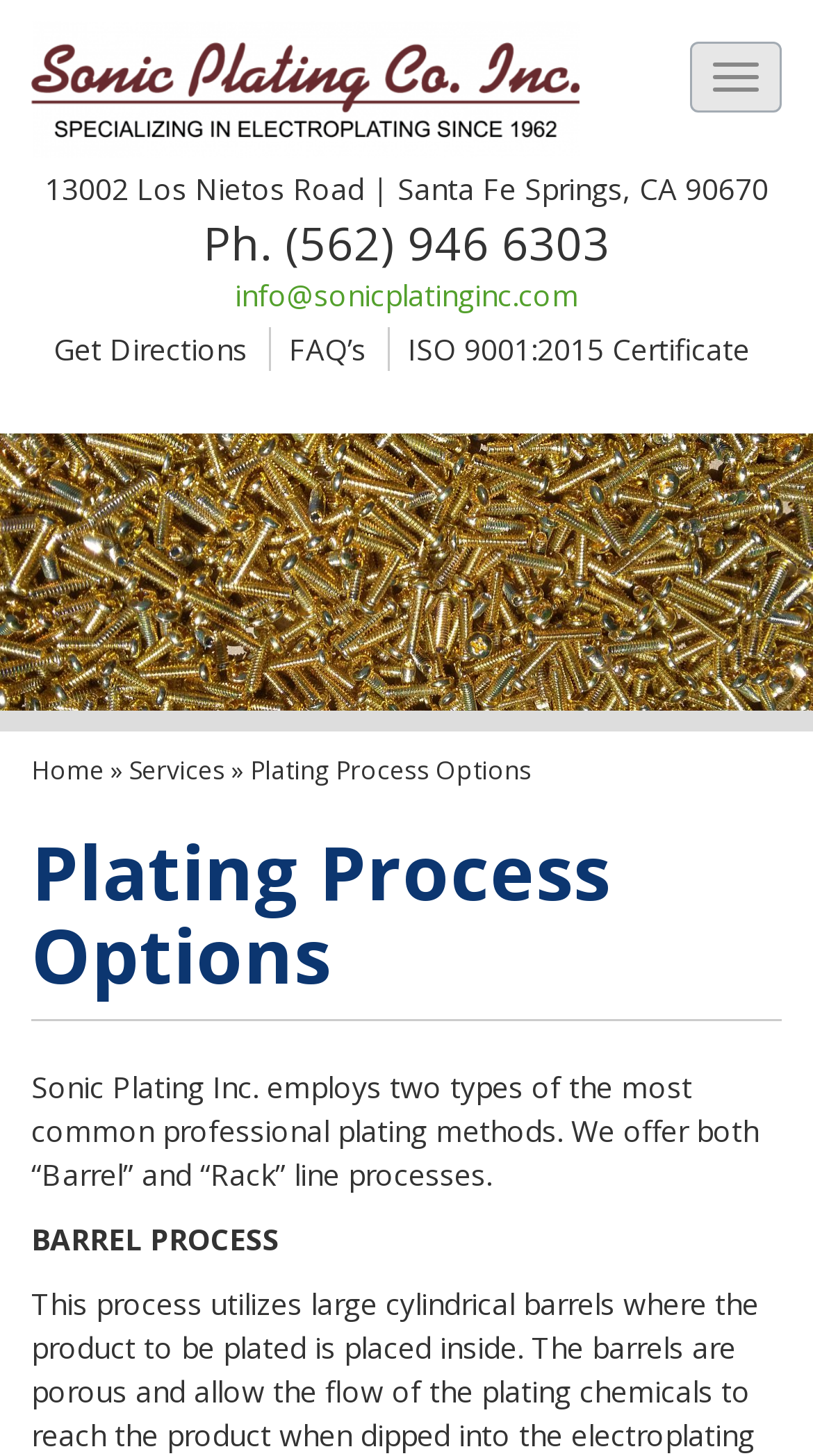Can you specify the bounding box coordinates for the region that should be clicked to fulfill this instruction: "go to services page".

[0.159, 0.517, 0.277, 0.542]